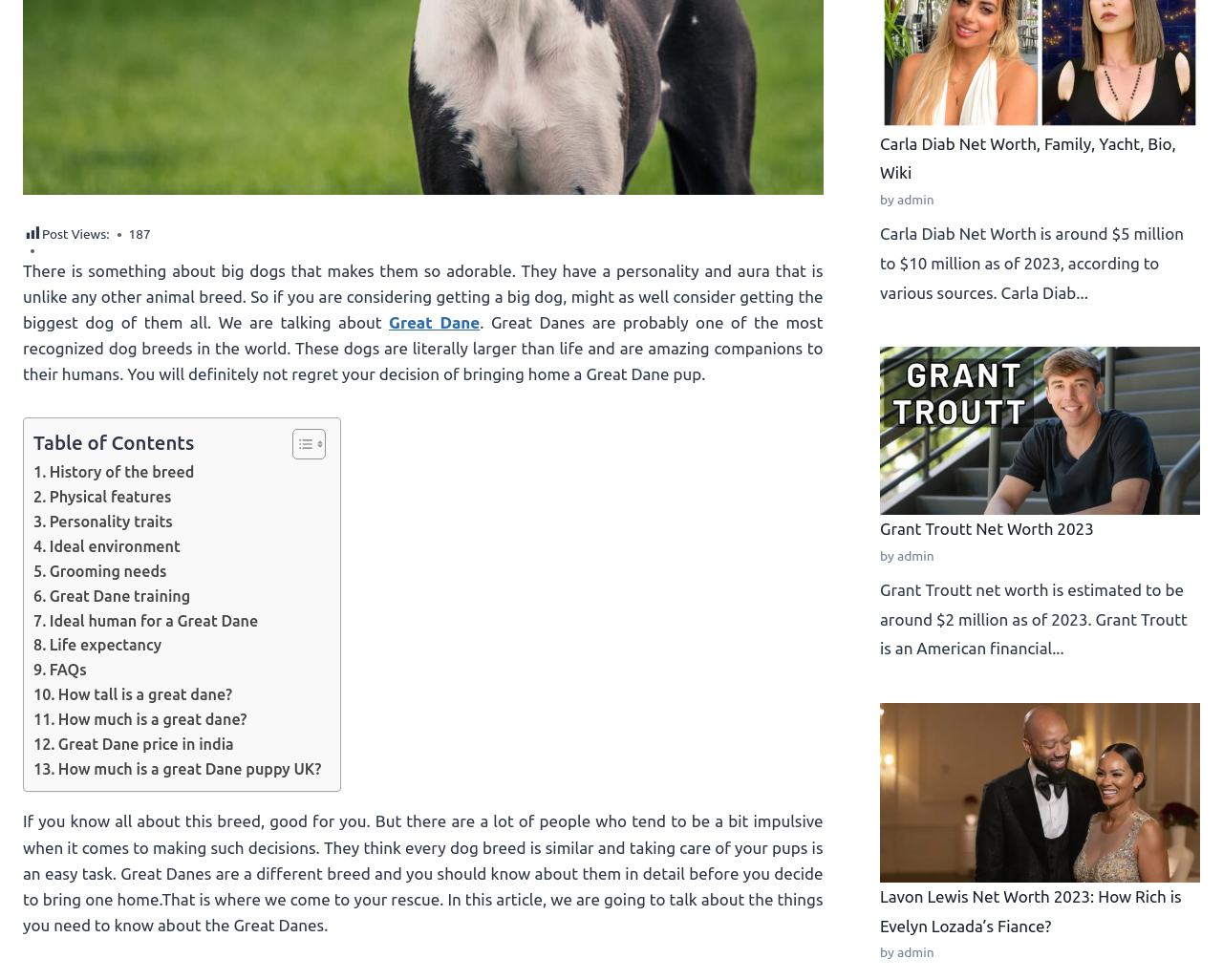Identify the bounding box coordinates for the UI element described as follows: Grant Troutt Net Worth 2023. Use the format (top-left x, top-left y, bottom-right x, bottom-right y) and ensure all values are floating point numbers between 0 and 1.

[0.72, 0.53, 0.894, 0.549]